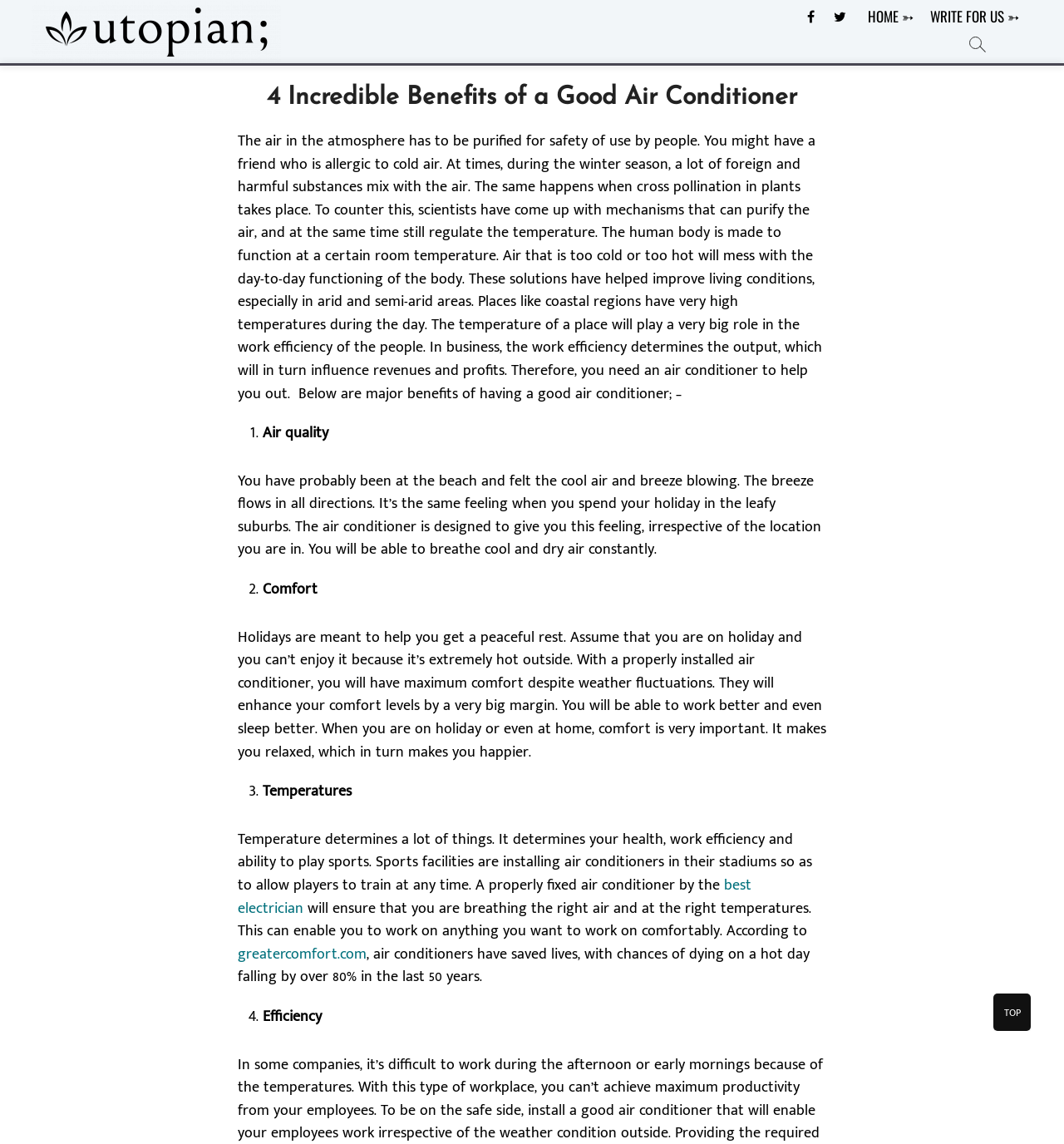Locate the bounding box of the user interface element based on this description: "WRITE FOR US ➳".

[0.868, 0.0, 0.964, 0.03]